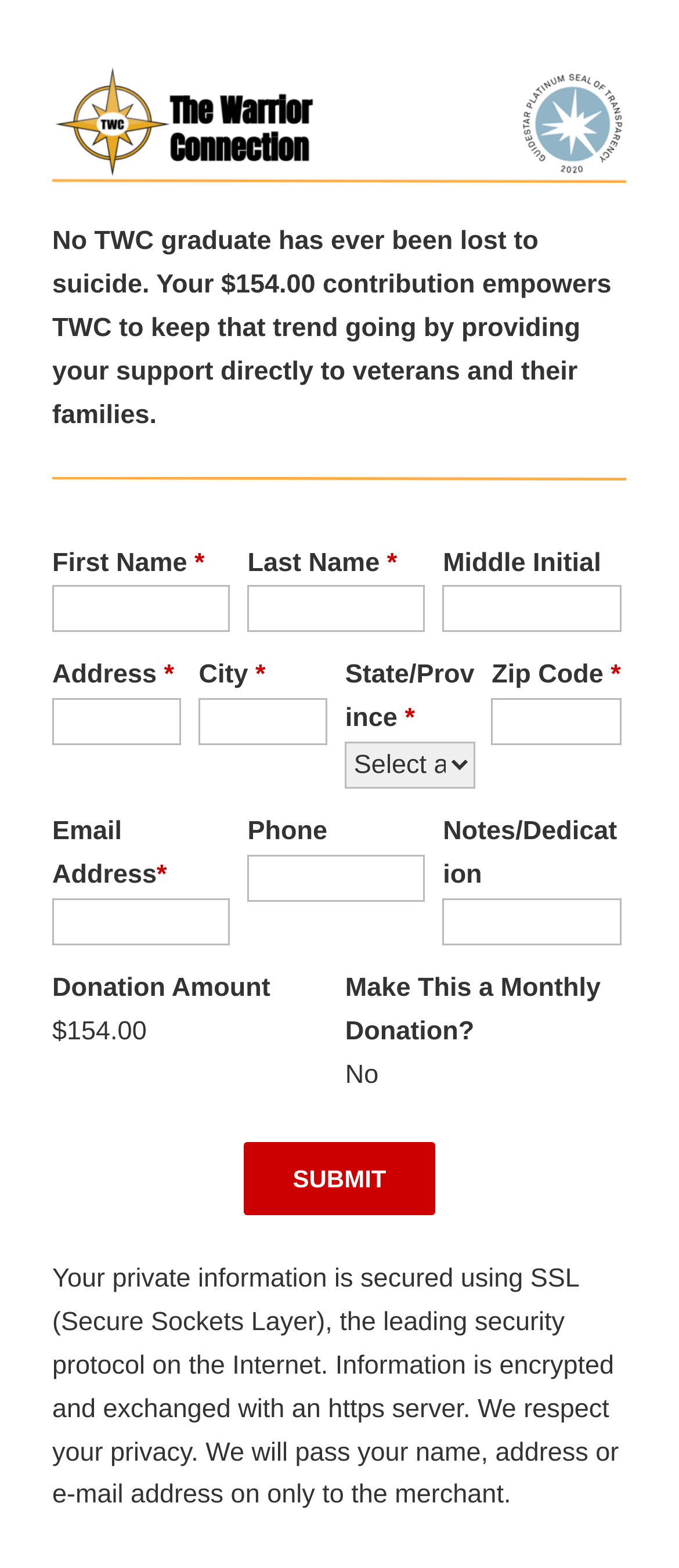Provide a short answer to the following question with just one word or phrase: Is the 'Middle Initial' field required?

No